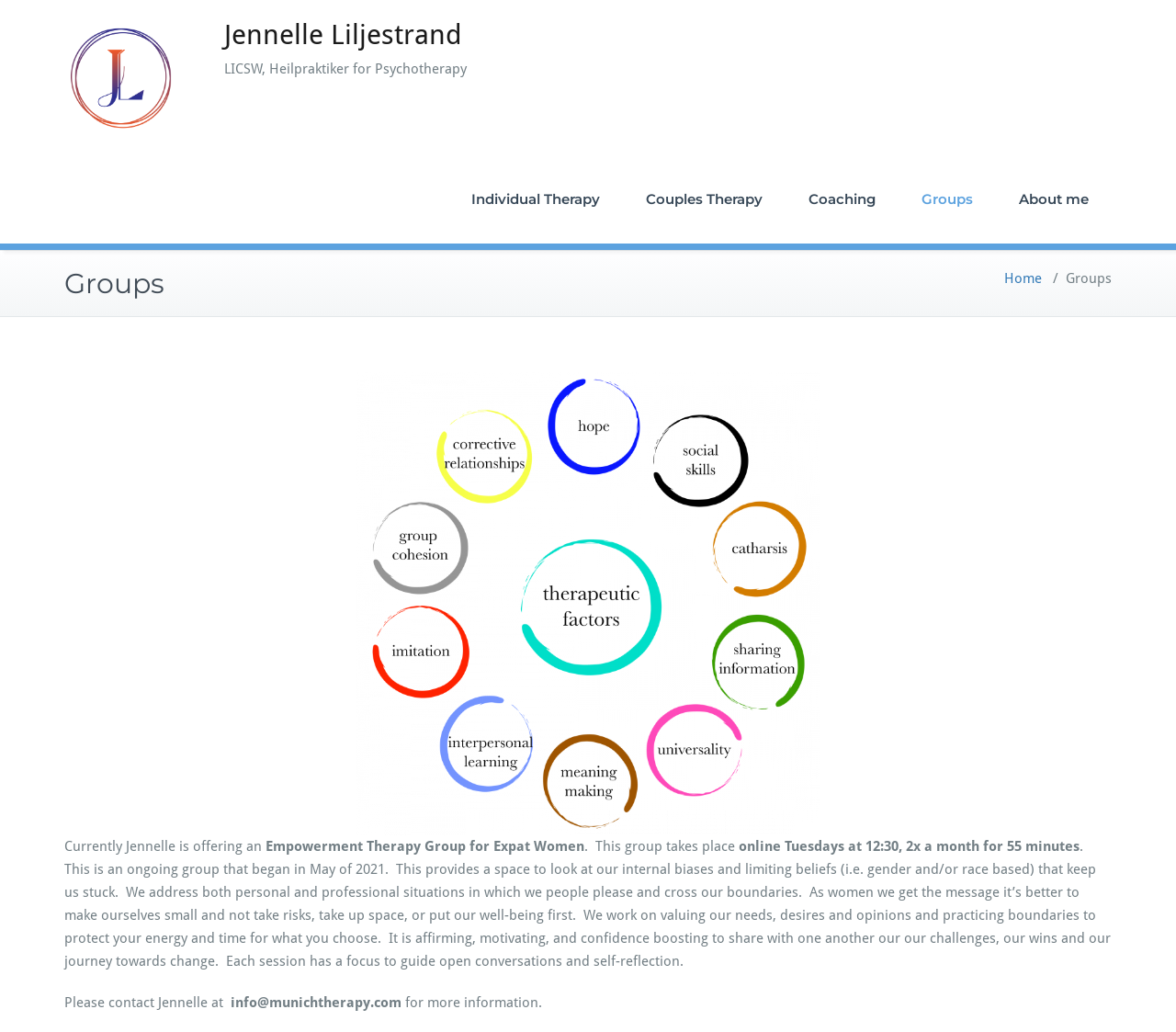Provide a short answer using a single word or phrase for the following question: 
How can one get more information about the therapy group?

Contact Jennelle at info@munichtherapy.com